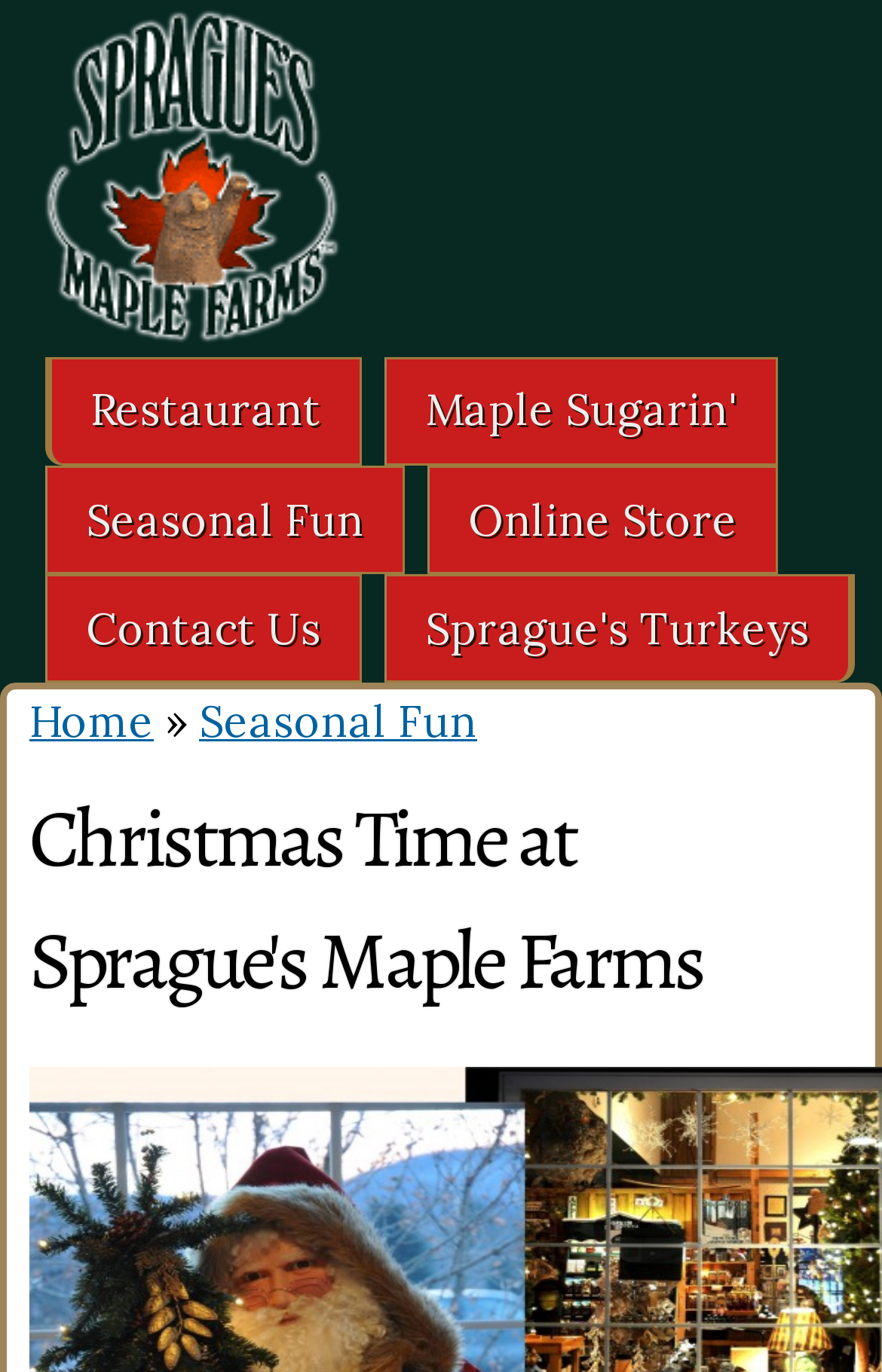What is the name of the farm?
From the image, respond using a single word or phrase.

Sprague's Maple Farms